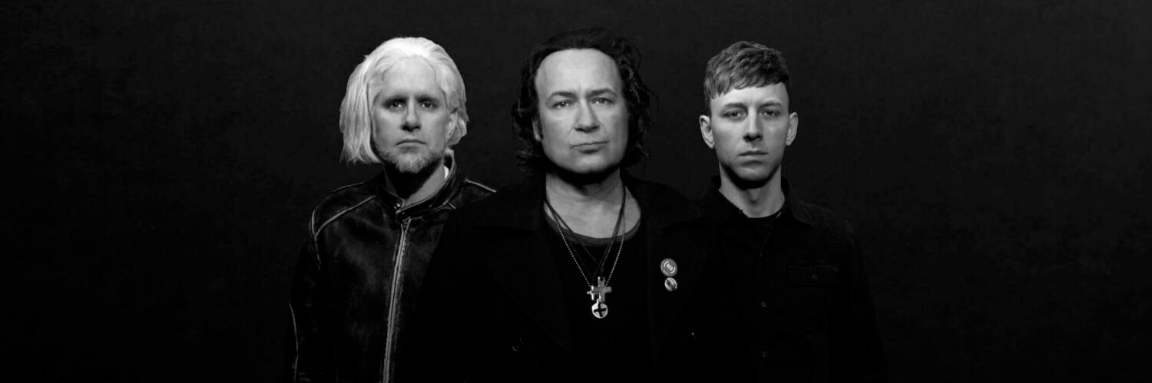Is the background of the image bright or dark?
Answer the question using a single word or phrase, according to the image.

Dark